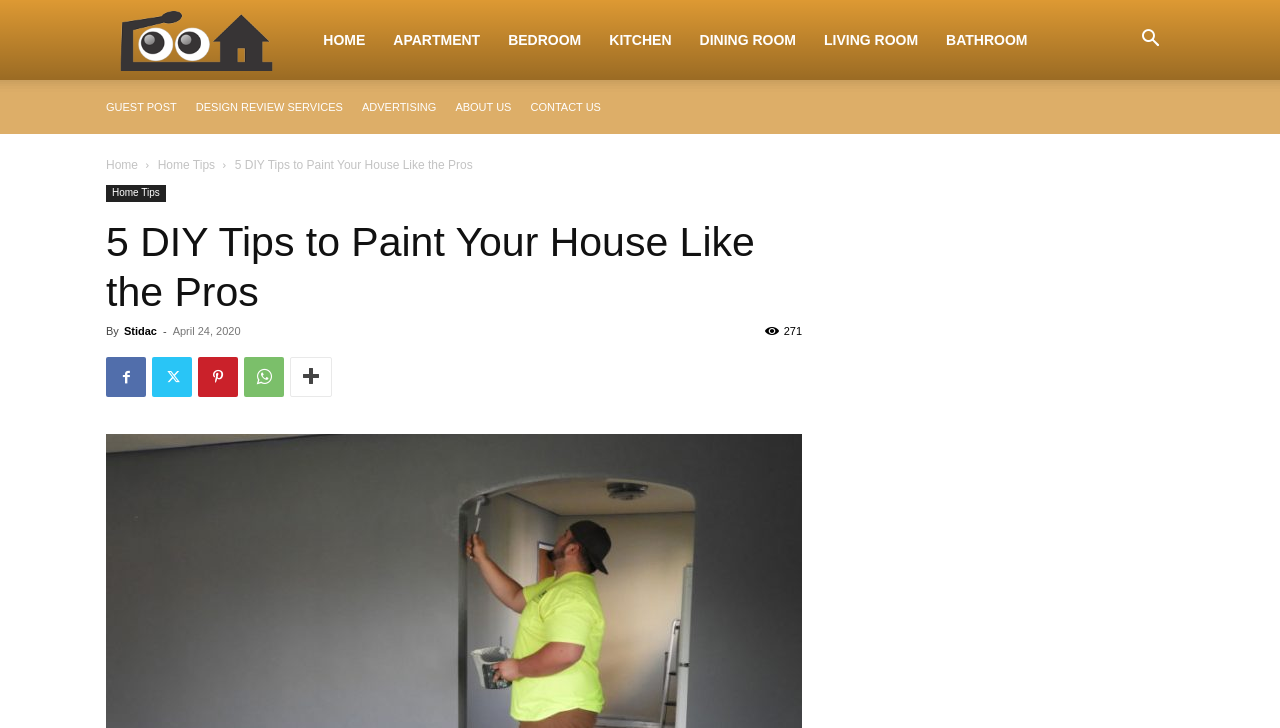Determine the bounding box coordinates of the section to be clicked to follow the instruction: "Read the article about 5 DIY tips to paint your house". The coordinates should be given as four float numbers between 0 and 1, formatted as [left, top, right, bottom].

[0.183, 0.217, 0.369, 0.236]